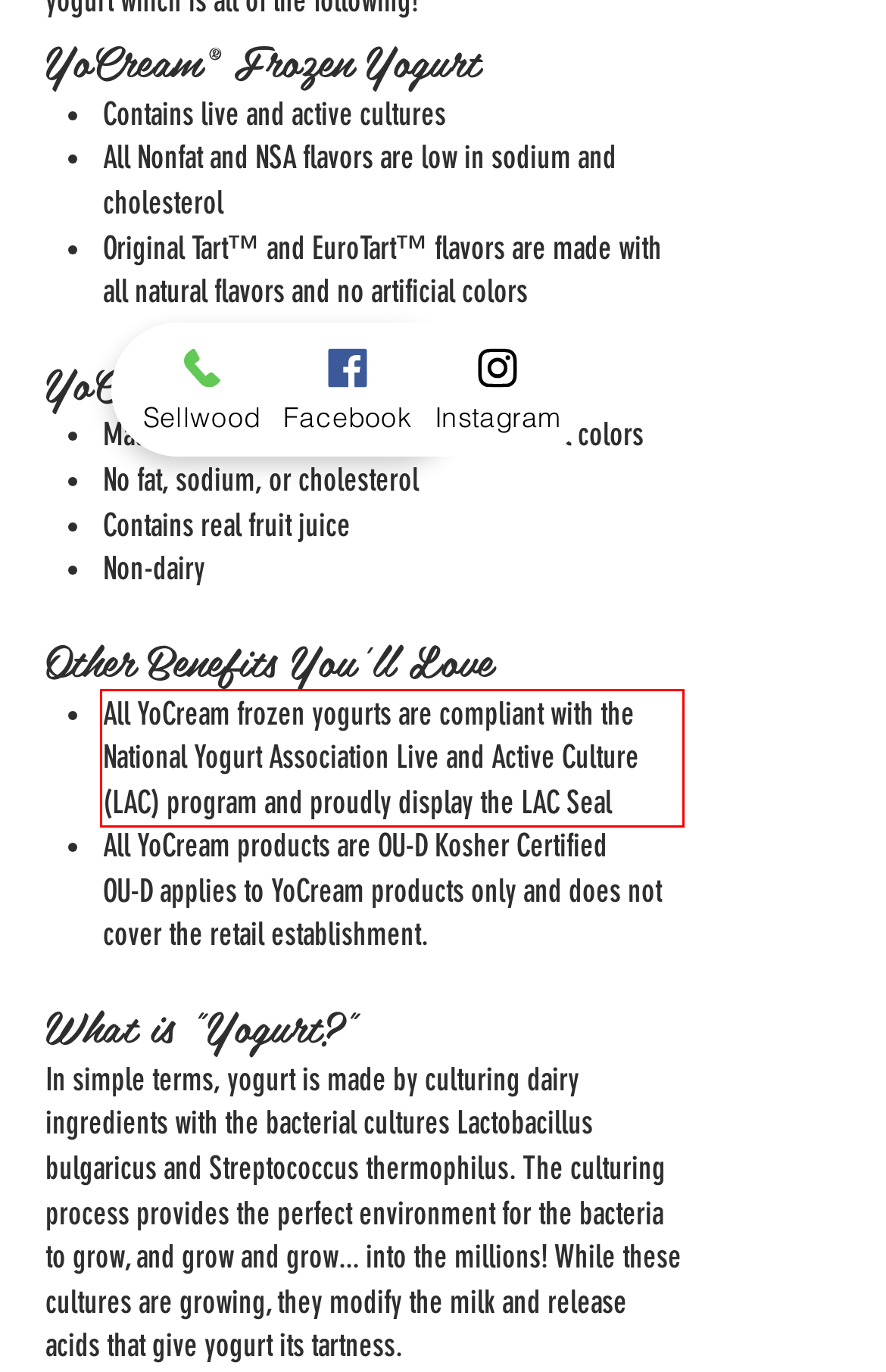You are presented with a screenshot containing a red rectangle. Extract the text found inside this red bounding box.

All YoCream frozen yogurts are compliant with the National Yogurt Association Live and Active Culture (LAC) program and proudly display the LAC Seal